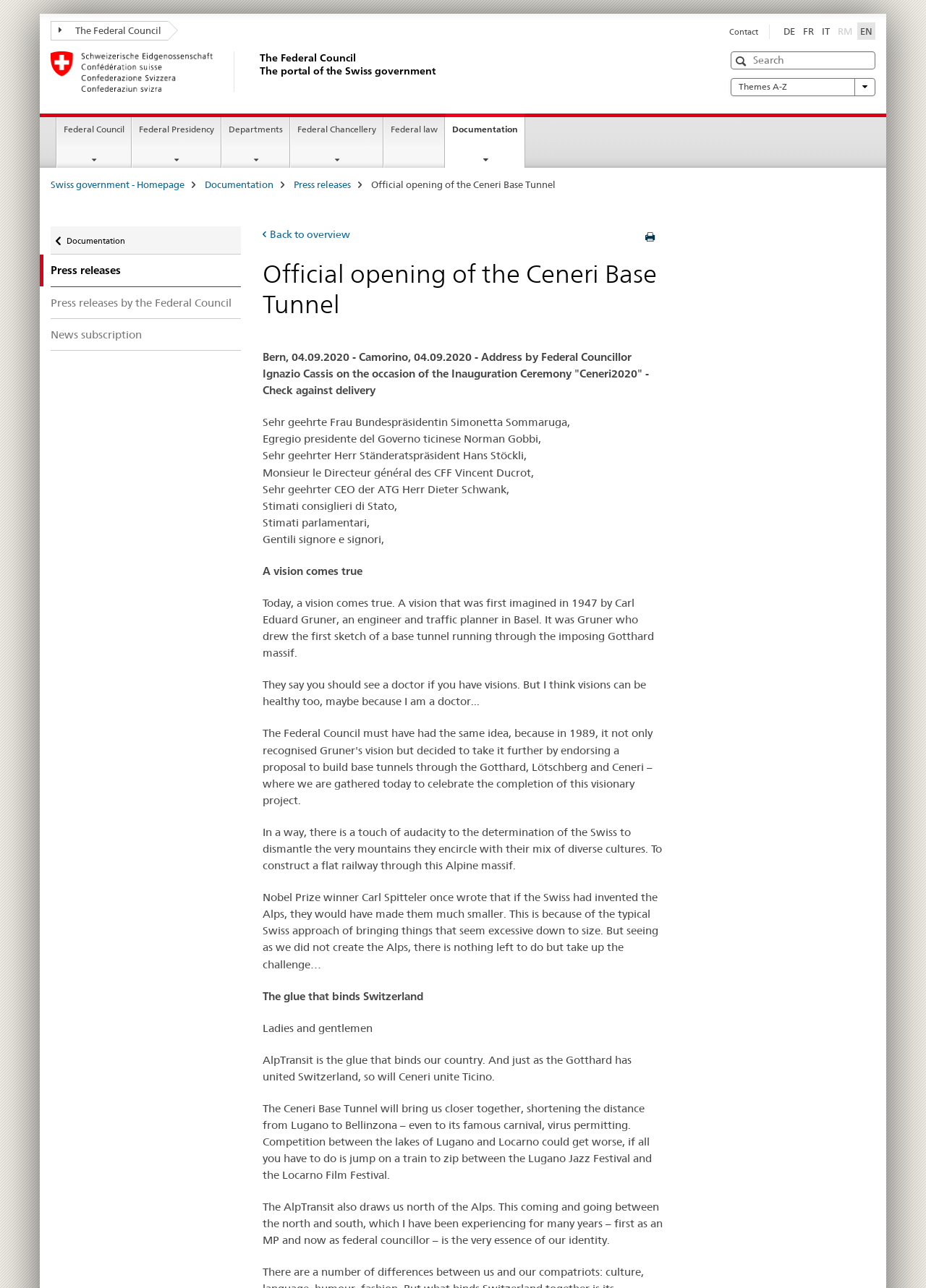Specify the bounding box coordinates of the region I need to click to perform the following instruction: "Read the press release". The coordinates must be four float numbers in the range of 0 to 1, i.e., [left, top, right, bottom].

[0.283, 0.201, 0.717, 0.248]